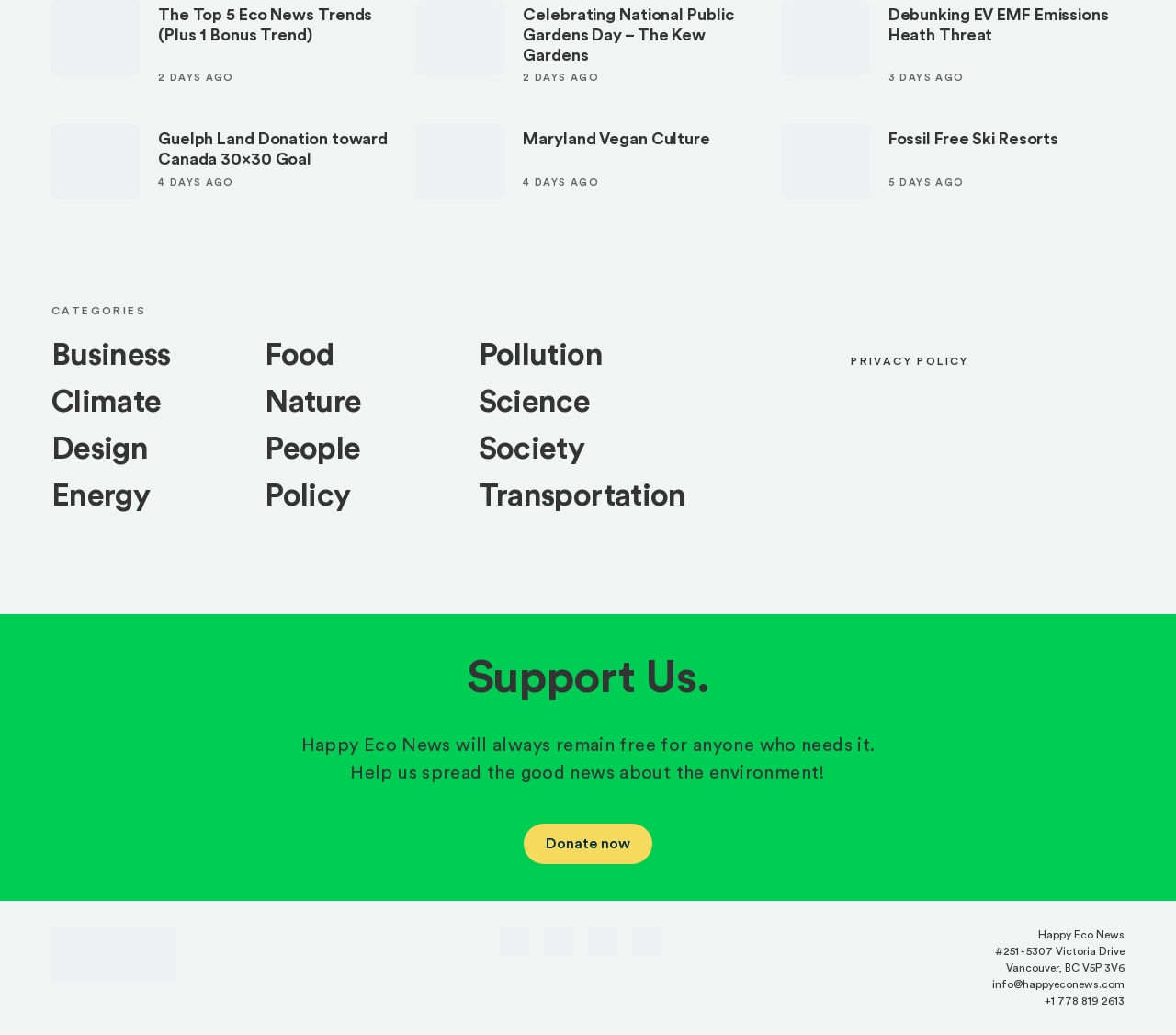Determine the bounding box coordinates of the clickable element to complete this instruction: "Learn about celebrating National Public Gardens Day". Provide the coordinates in the format of four float numbers between 0 and 1, [left, top, right, bottom].

[0.354, 0.0, 0.646, 0.092]